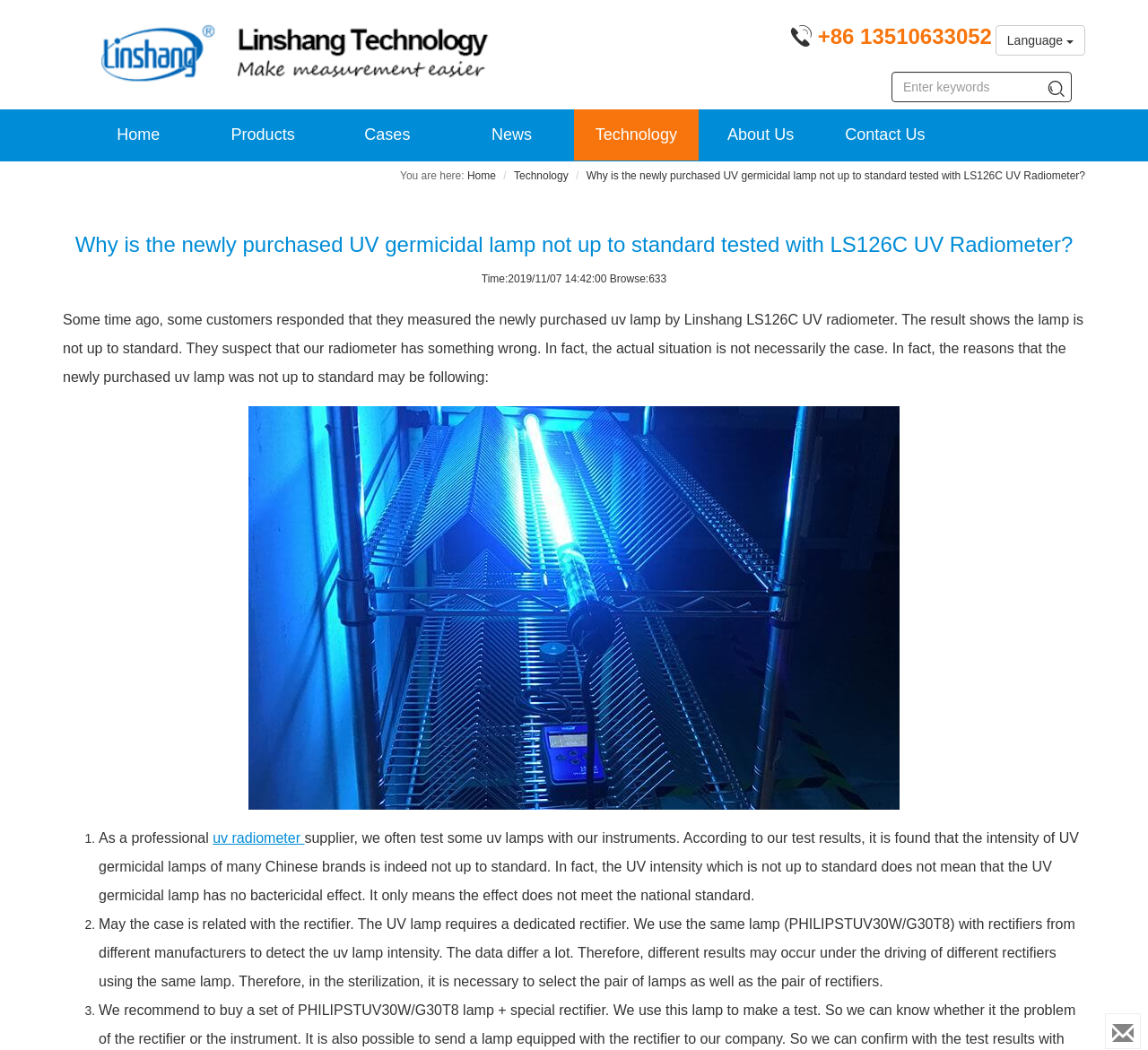How many reasons are given for the UV lamp not meeting the standard?
Please give a well-detailed answer to the question.

The webpage provides three reasons why the UV lamp may not meet the standard: the lamp itself, the rectifier, and other factors.